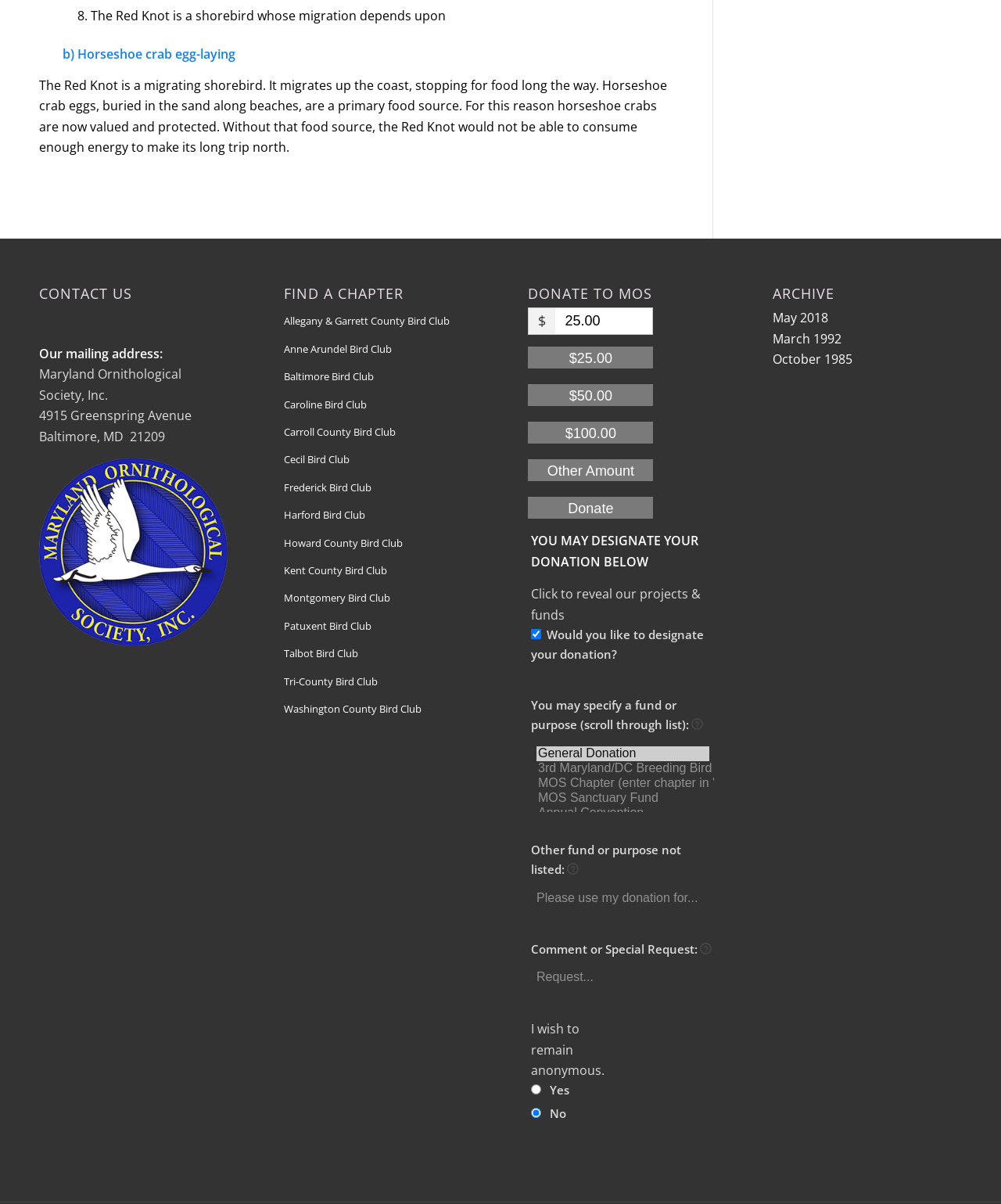How many chapters are listed on the webpage?
Provide a detailed answer to the question, using the image to inform your response.

The webpage lists 17 chapters under the 'FIND A CHAPTER' section, including Allegany & Garrett County Bird Club, Anne Arundel Bird Club, and so on.